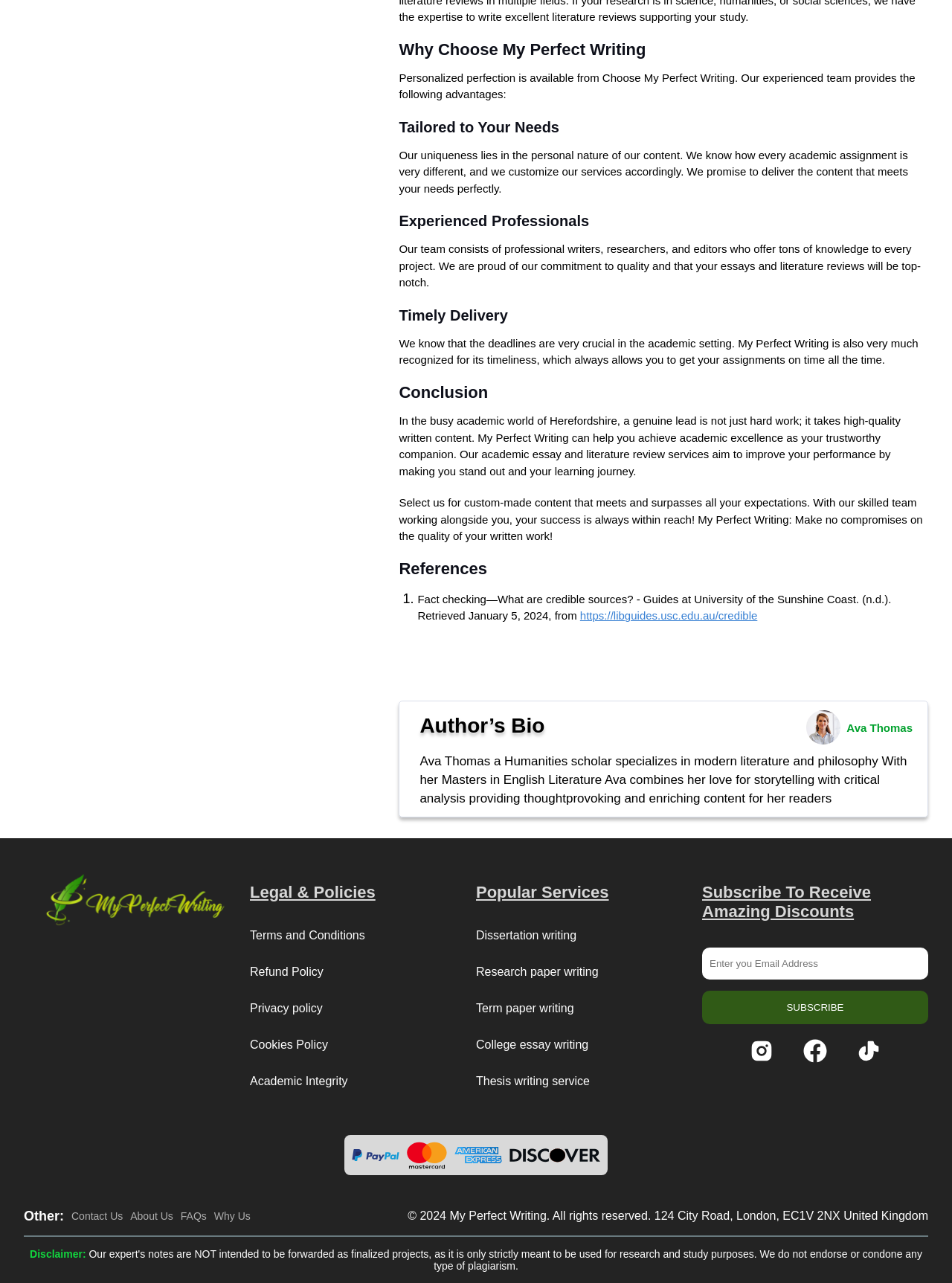Locate the bounding box coordinates of the segment that needs to be clicked to meet this instruction: "Follow the instagram profile".

[0.788, 0.81, 0.812, 0.829]